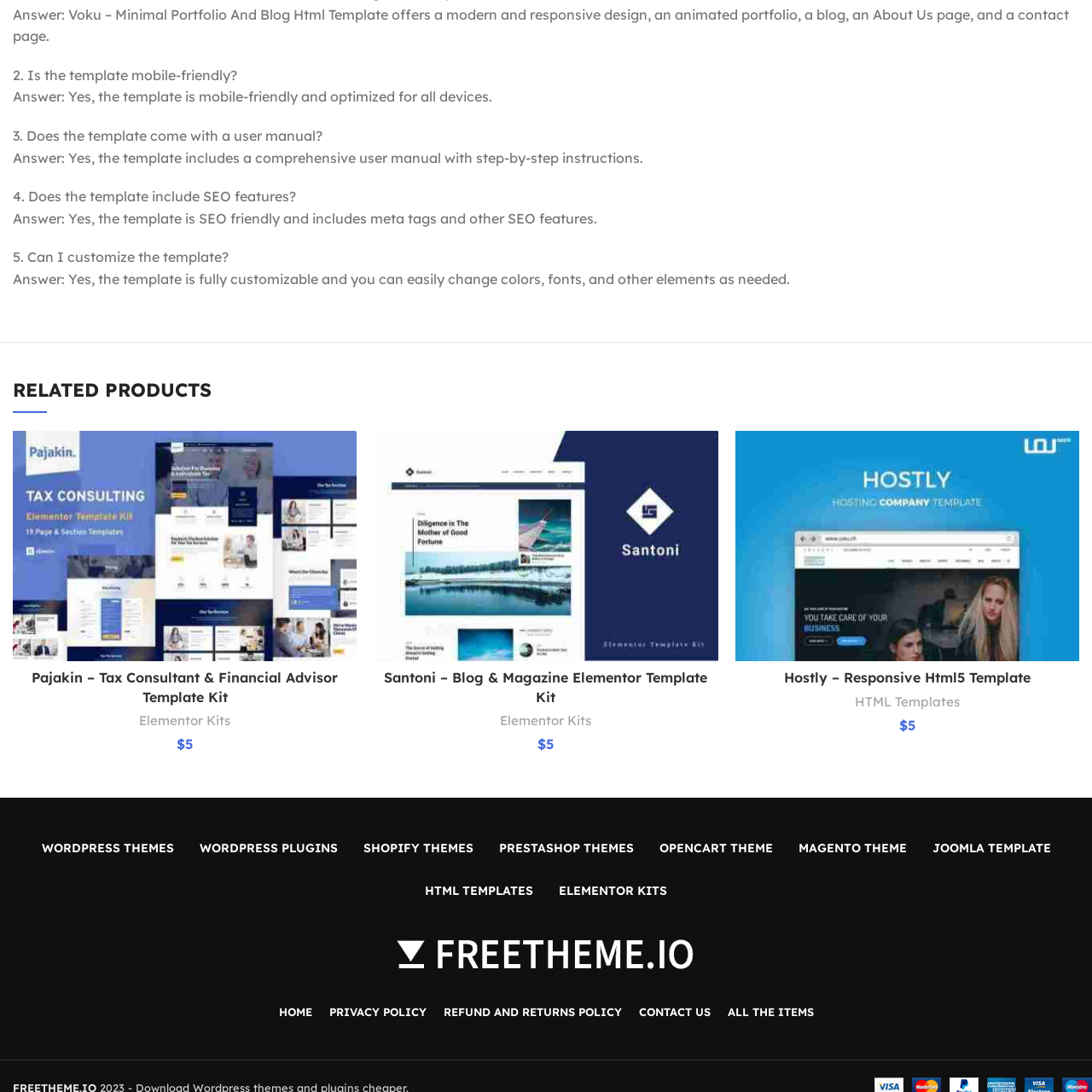What features does the template include?
Study the image highlighted with a red bounding box and respond to the question with a detailed answer.

According to the caption, the template features an animated portfolio, an About Us page, and a contact page, which facilitate effective client communication and provide a comprehensive online presence for financial experts and consultants.